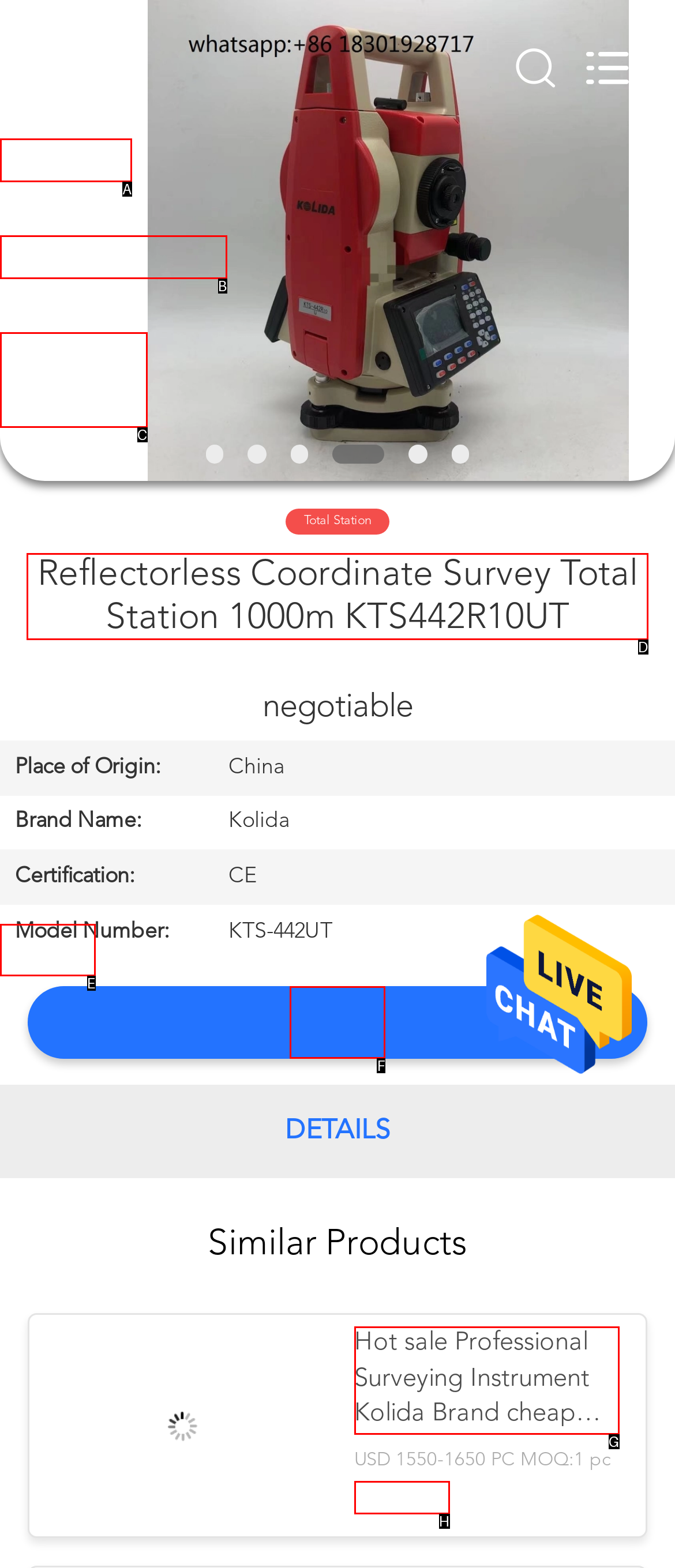Determine which UI element I need to click to achieve the following task: View product details Provide your answer as the letter of the selected option.

D